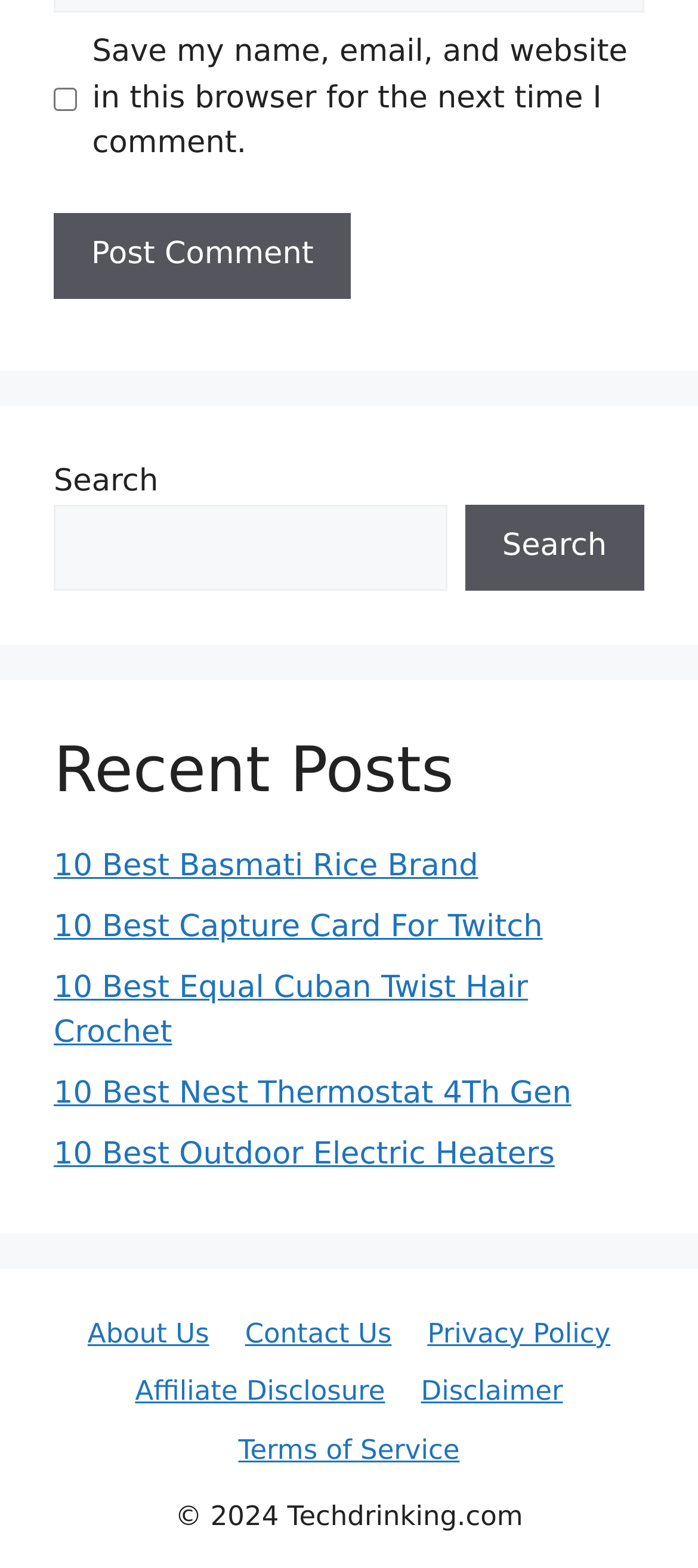Please identify the bounding box coordinates of the region to click in order to complete the given instruction: "Check the checkbox to save comment information". The coordinates should be four float numbers between 0 and 1, i.e., [left, top, right, bottom].

[0.077, 0.056, 0.11, 0.071]